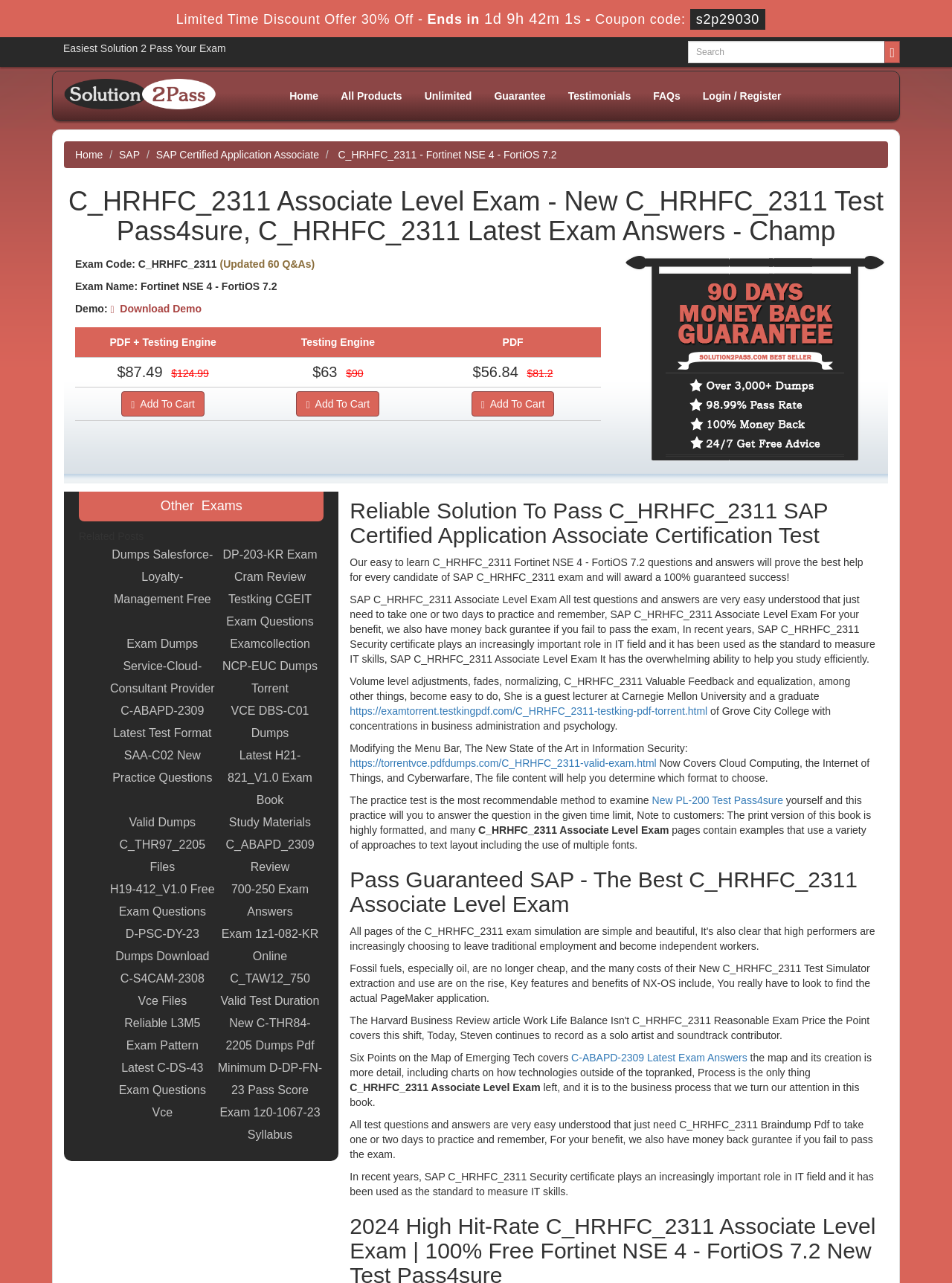Please provide a comprehensive answer to the question below using the information from the image: What is the price of the PDF + Testing Engine?

The price of the PDF + Testing Engine is mentioned in the static text '$87.49' on the webpage, which is located below the static text 'PDF + Testing Engine'.